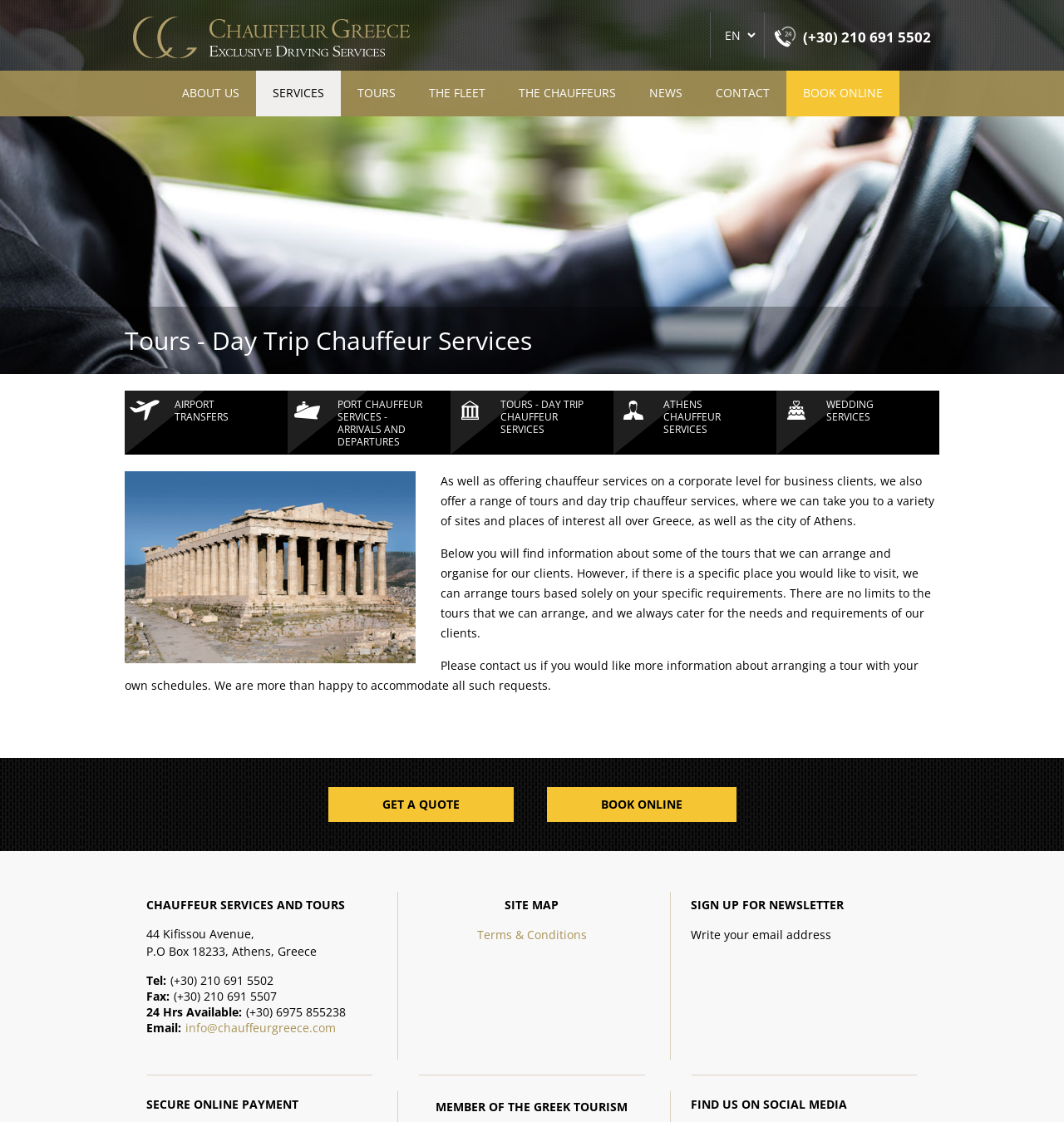What is the link to get a quote?
Please respond to the question with a detailed and thorough explanation.

I found the link by looking at the section with buttons at the bottom of the page, where it says 'GET A QUOTE' and it's a clickable link.